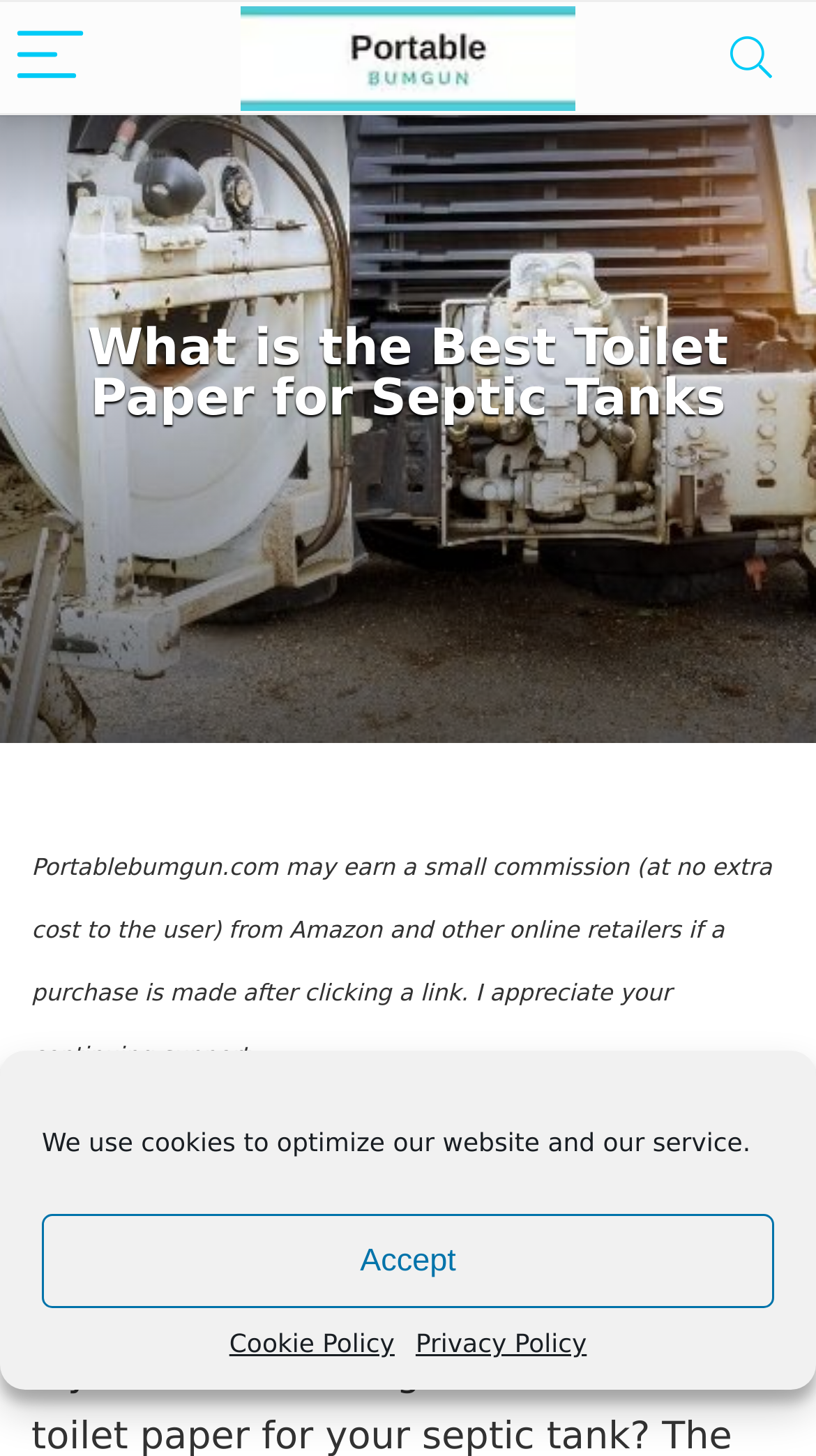Bounding box coordinates must be specified in the format (top-left x, top-left y, bottom-right x, bottom-right y). All values should be floating point numbers between 0 and 1. What are the bounding box coordinates of the UI element described as: aria-label="Search"

[0.859, 0.001, 0.982, 0.078]